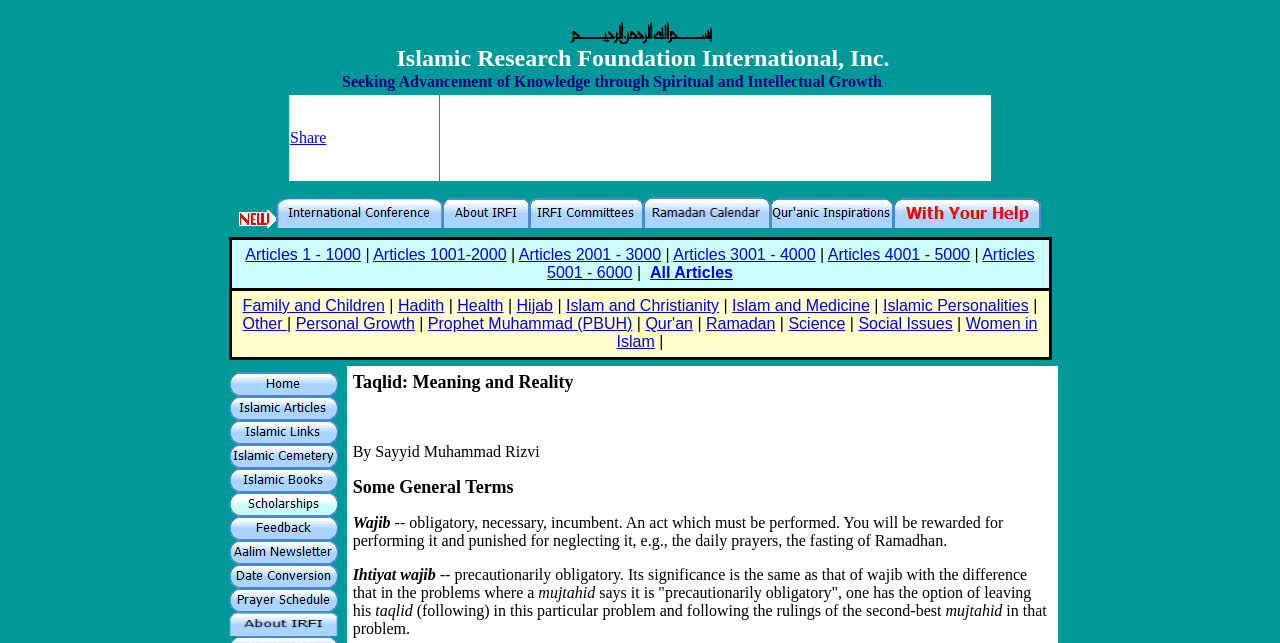Locate the bounding box coordinates for the element described below: "parent_node: Comment * name="comment"". The coordinates must be four float values between 0 and 1, formatted as [left, top, right, bottom].

None